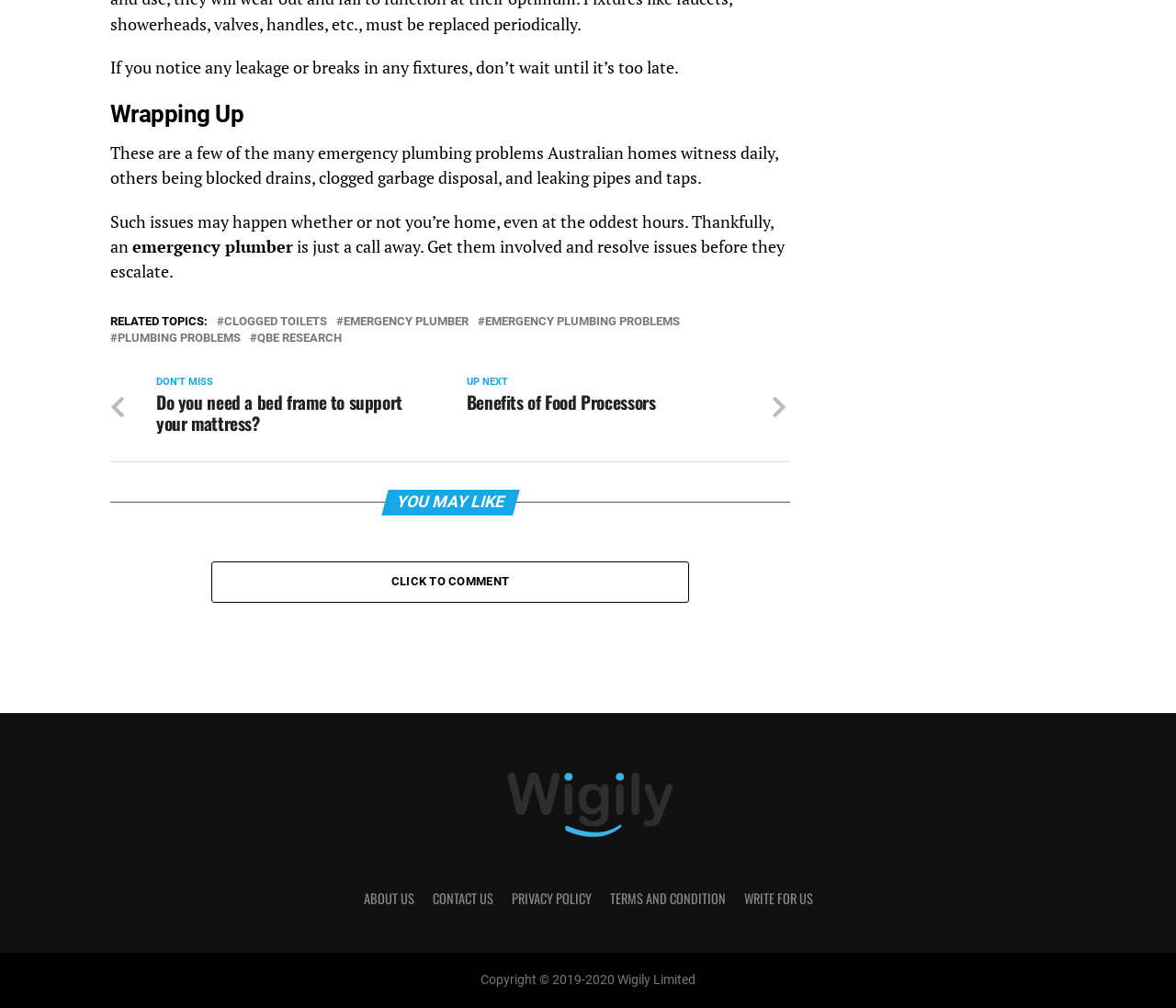Could you find the bounding box coordinates of the clickable area to complete this instruction: "visit the Wigily homepage"?

[0.402, 0.816, 0.598, 0.834]